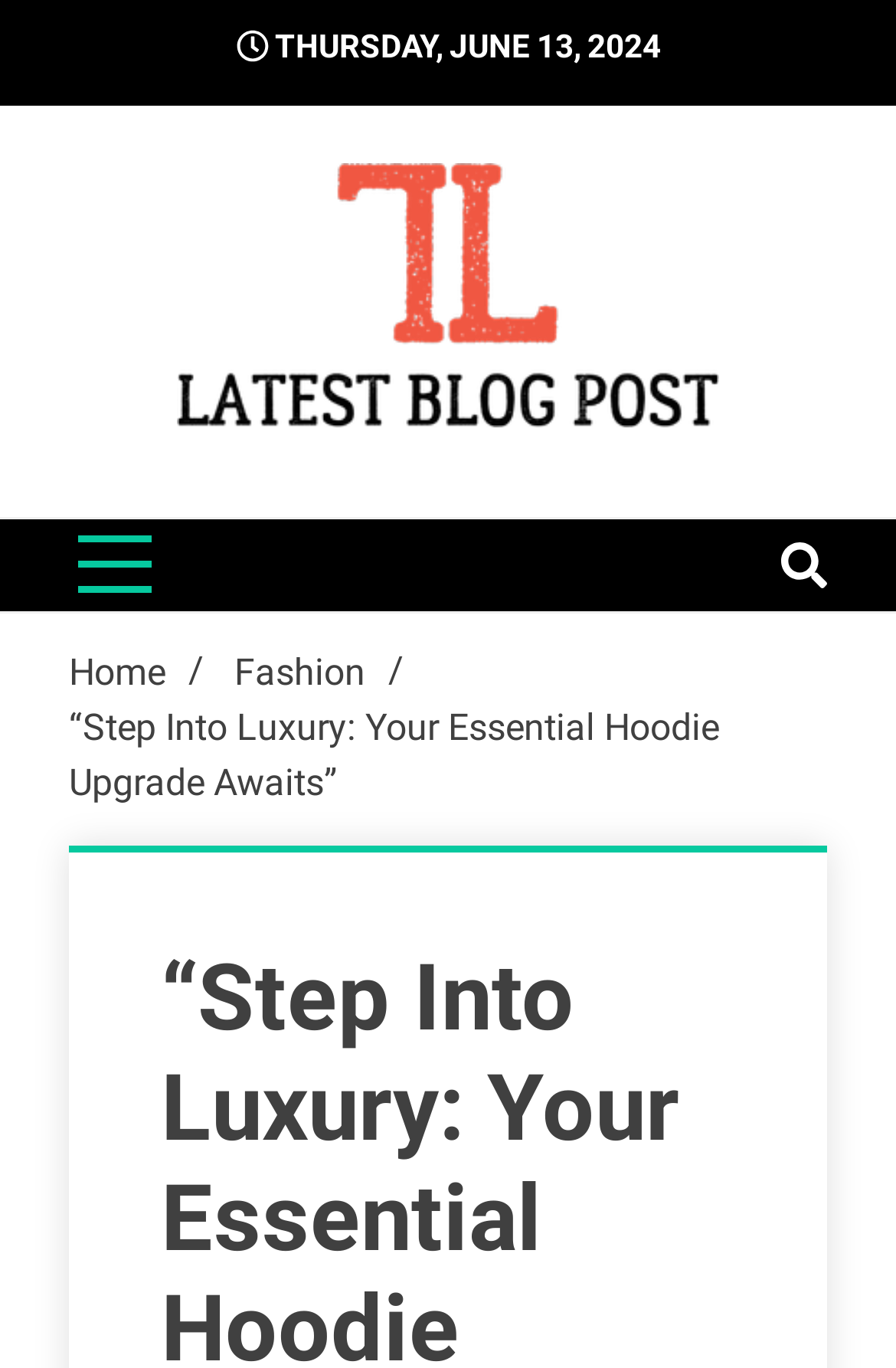Please determine the bounding box of the UI element that matches this description: Fashion. The coordinates should be given as (top-left x, top-left y, bottom-right x, bottom-right y), with all values between 0 and 1.

[0.262, 0.475, 0.408, 0.507]